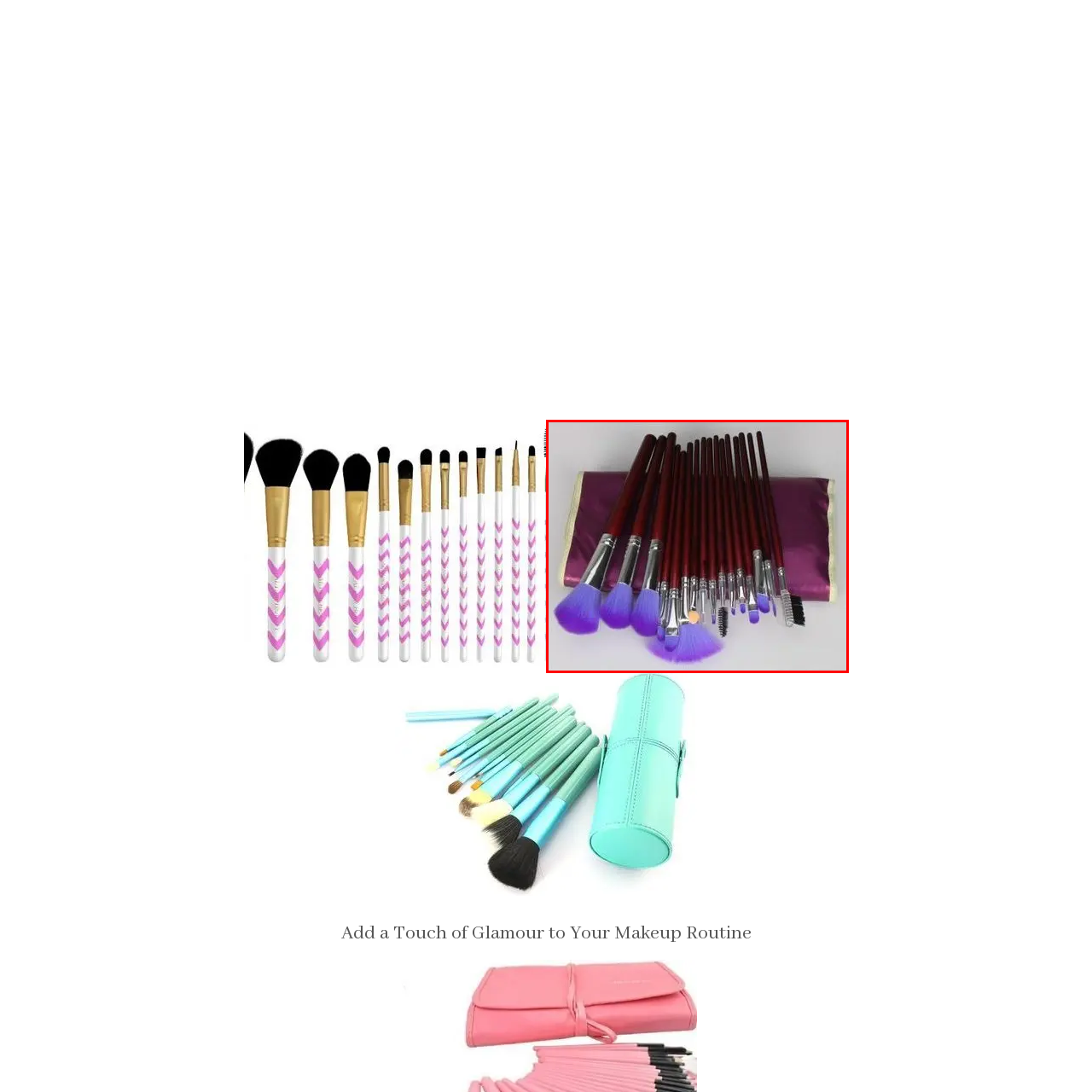Offer a detailed account of what is shown inside the red bounding box.

This image showcases a vibrant 16-piece professional cosmetic makeup brush set by Dragonpad. The brushes feature elegant wooden handles in a rich red hue, each adorned with soft, violet bristles designed for precision and blending. Accompanying the brushes is a stylish purple bag, perfect for storage or travel. This set offers a comprehensive collection for both makeup enthusiasts and professionals, making it an ideal companion for creating flawless looks. The brushes vary in size and shape, suitable for a wide range of applications, from contouring to detailing.